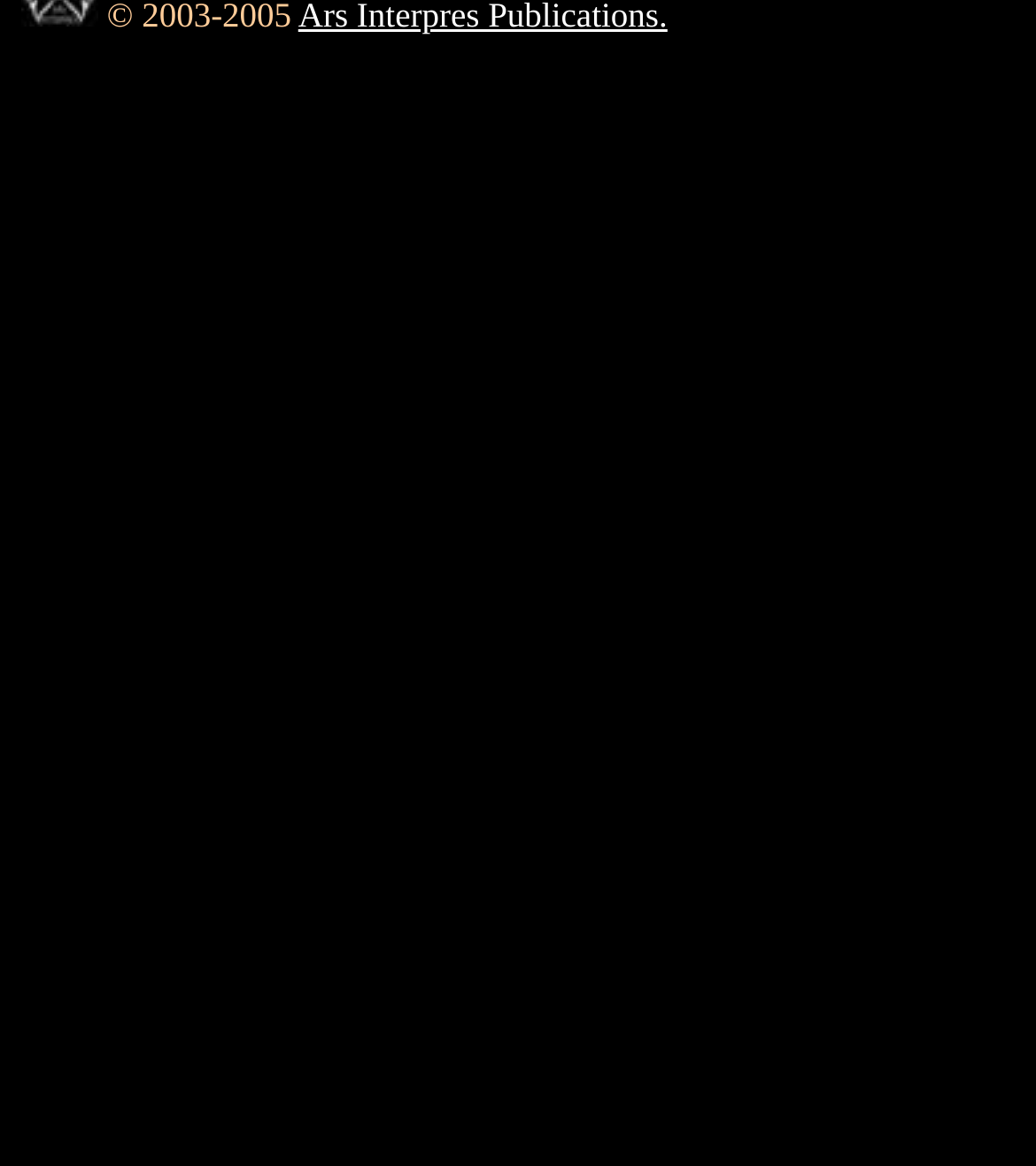Using the details from the image, please elaborate on the following question: What is the purpose of the image at the bottom of the page?

I found the answer by looking at the image element at the bottom of the page, which does not have any OCR text or description. This suggests that the image is used for decorative purposes only.